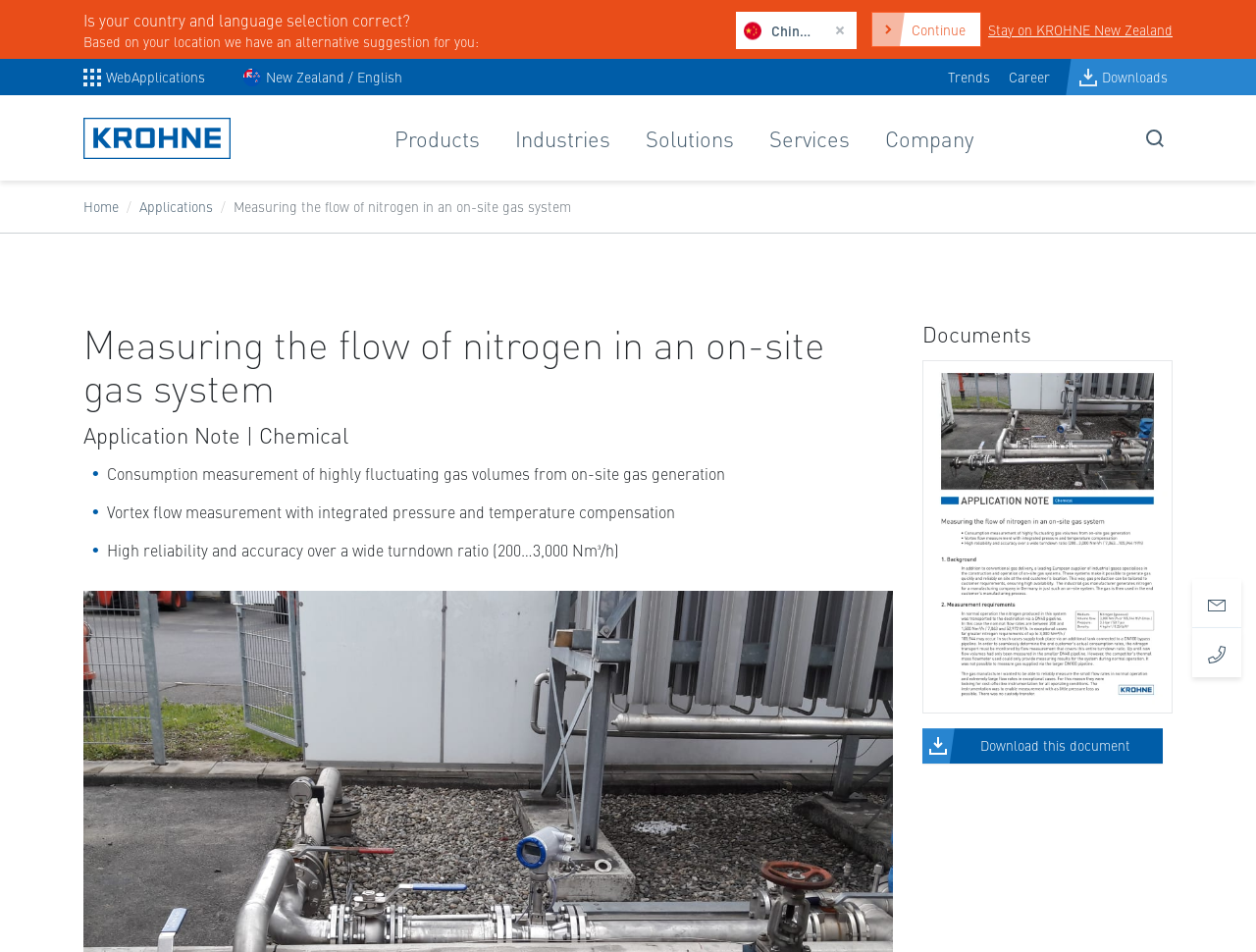Elaborate on the different components and information displayed on the webpage.

The webpage appears to be an application note from Krohne, a company that provides measurement solutions. The page is divided into several sections. At the top, there is a notification area that asks if the country and language selection is correct, with an alternative suggestion provided. Below this, there is a button to continue or stay on the current page.

To the left of the notification area, there is a vertical menu with buttons for WebApplications, New Zealand/English, Trends, Career, and Downloads. Each button has an accompanying image. Above this menu, there is a Krohne logo.

The main content of the page is divided into two columns. The left column has a breadcrumb navigation menu that shows the path from the home page to the current application note. Below this, there is a heading that reads "Measuring the flow of nitrogen in an on-site gas system" and a subheading that reads "Application Note | Chemical".

The right column has a section that describes the application note, with three paragraphs of text that discuss the consumption measurement of highly fluctuating gas volumes, vortex flow measurement, and high reliability and accuracy. Below this, there is a section titled "Documents" that contains a figure and a link to download the document.

At the bottom of the page, there are three images, likely related to the application note. Throughout the page, there are several links and buttons that allow users to navigate to different sections of the website or download documents.